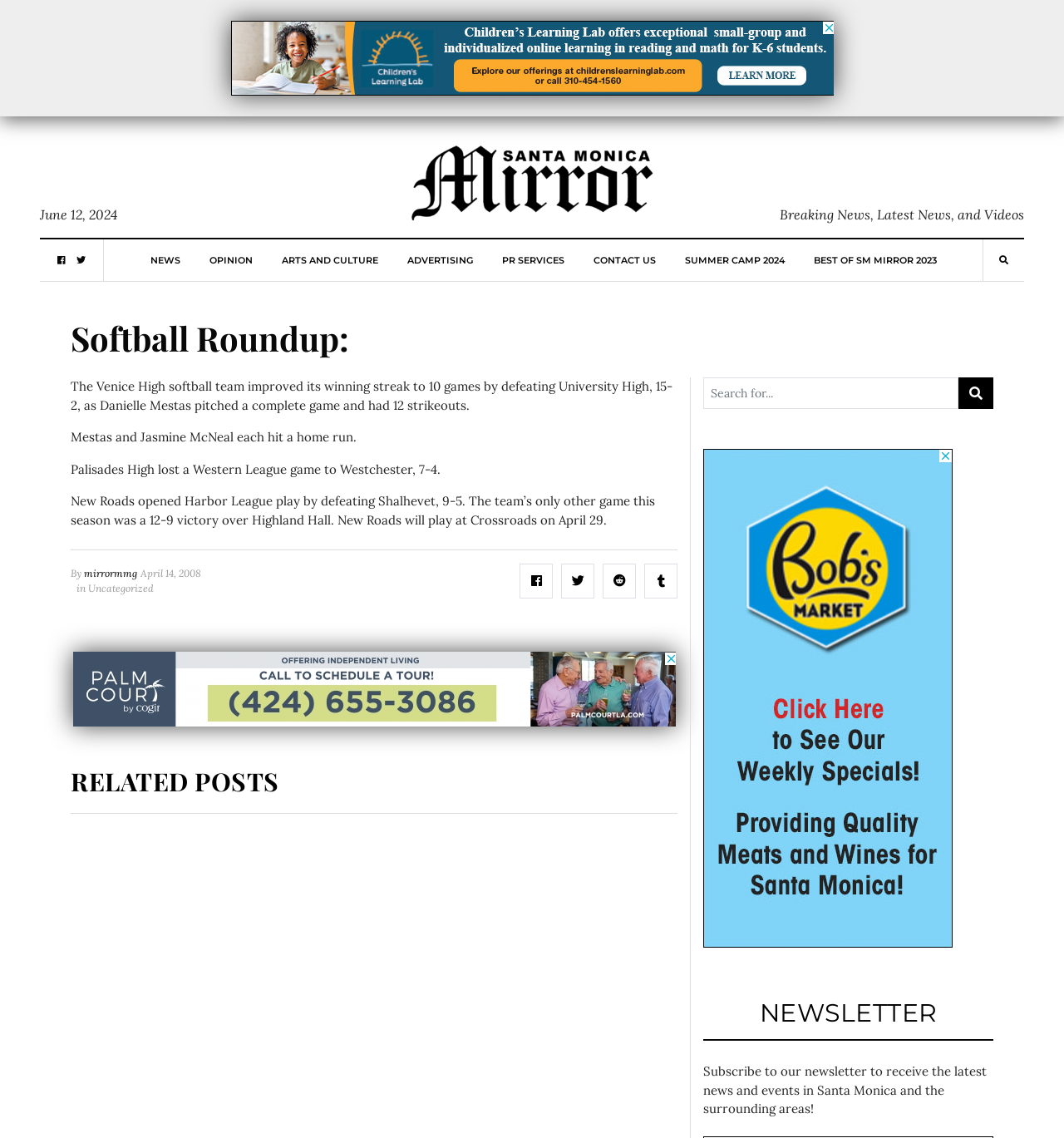Please find the bounding box coordinates of the clickable region needed to complete the following instruction: "Click the 'BEST OF SM MIRROR 2023' link". The bounding box coordinates must consist of four float numbers between 0 and 1, i.e., [left, top, right, bottom].

[0.764, 0.21, 0.88, 0.247]